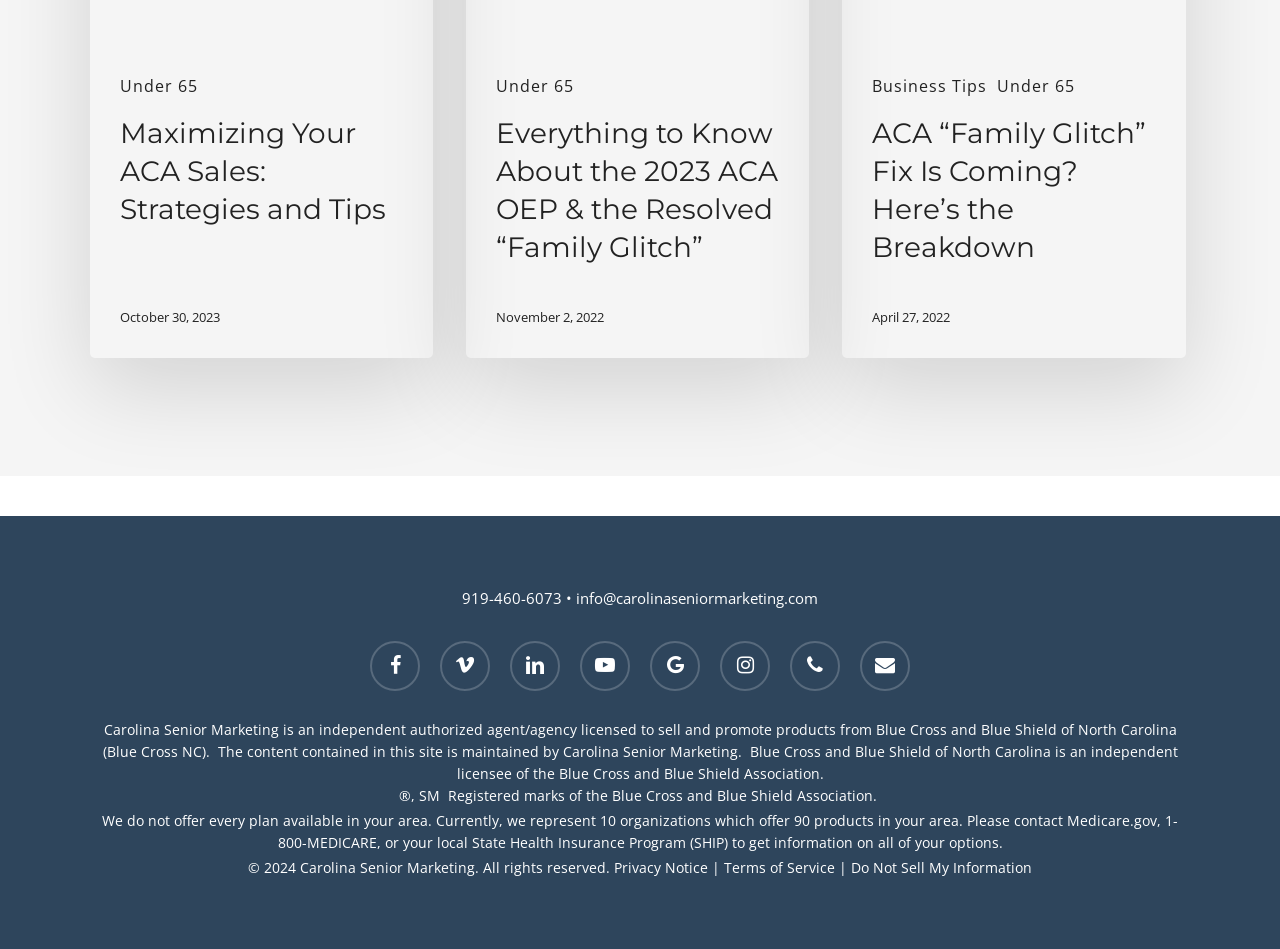Specify the bounding box coordinates of the area that needs to be clicked to achieve the following instruction: "Contact through email".

[0.45, 0.619, 0.639, 0.64]